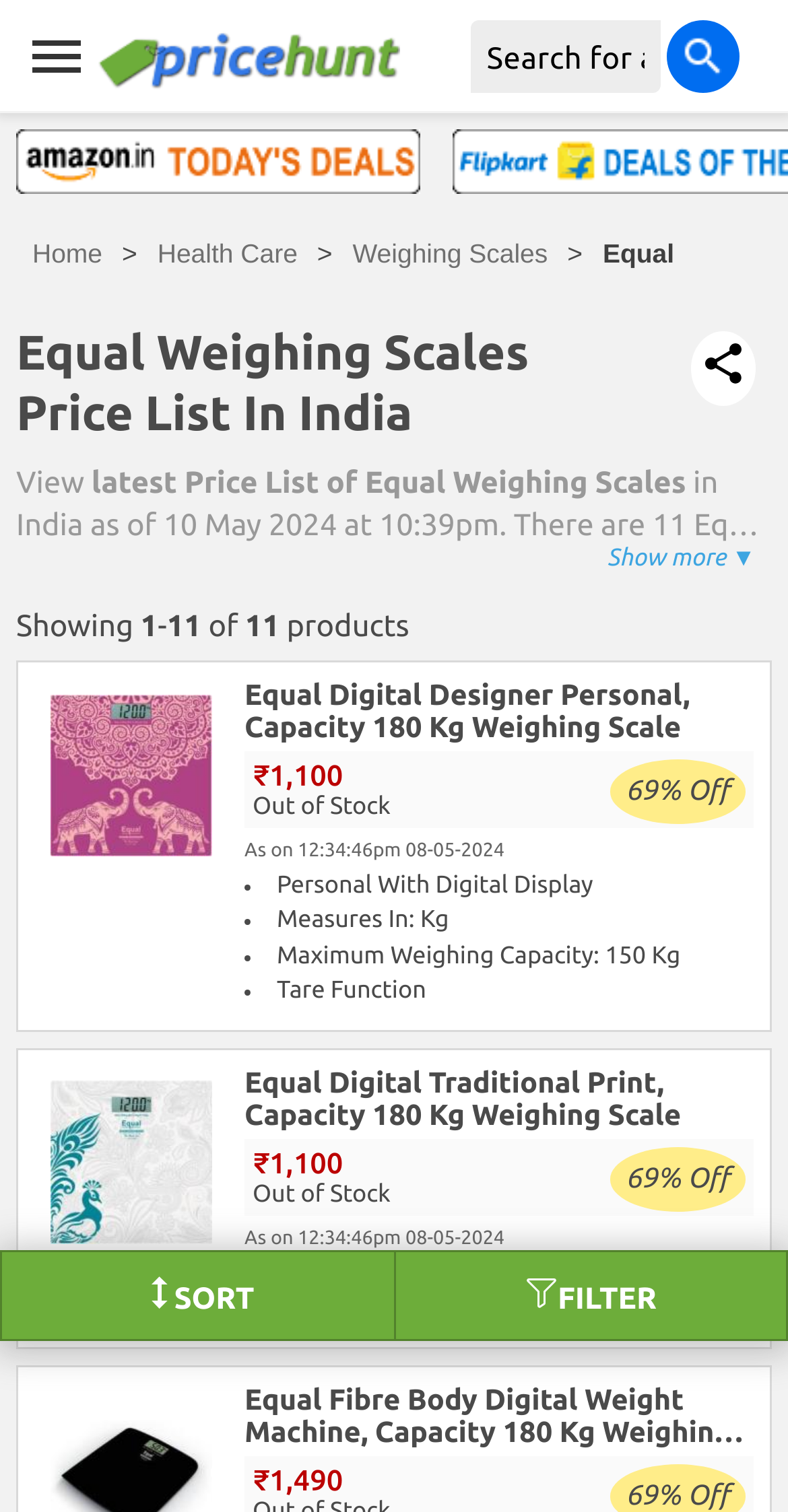Determine the bounding box coordinates of the clickable region to follow the instruction: "Sort products".

[0.0, 0.827, 0.5, 0.887]